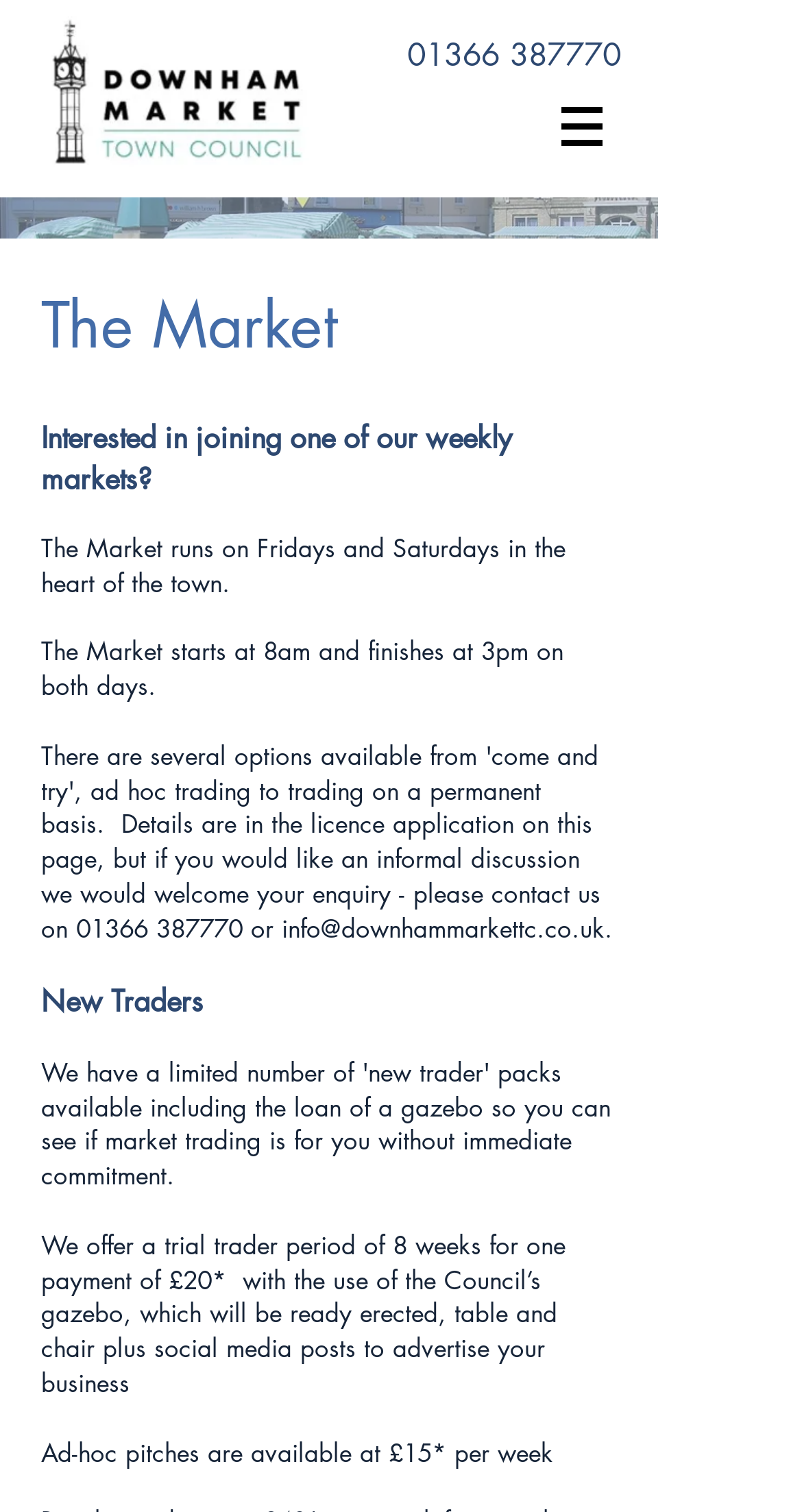Given the content of the image, can you provide a detailed answer to the question?
What time does the market start?

I found this information by reading the text 'The Market starts at 8am and finishes at 3pm on both days.' which is located in the middle of the webpage.